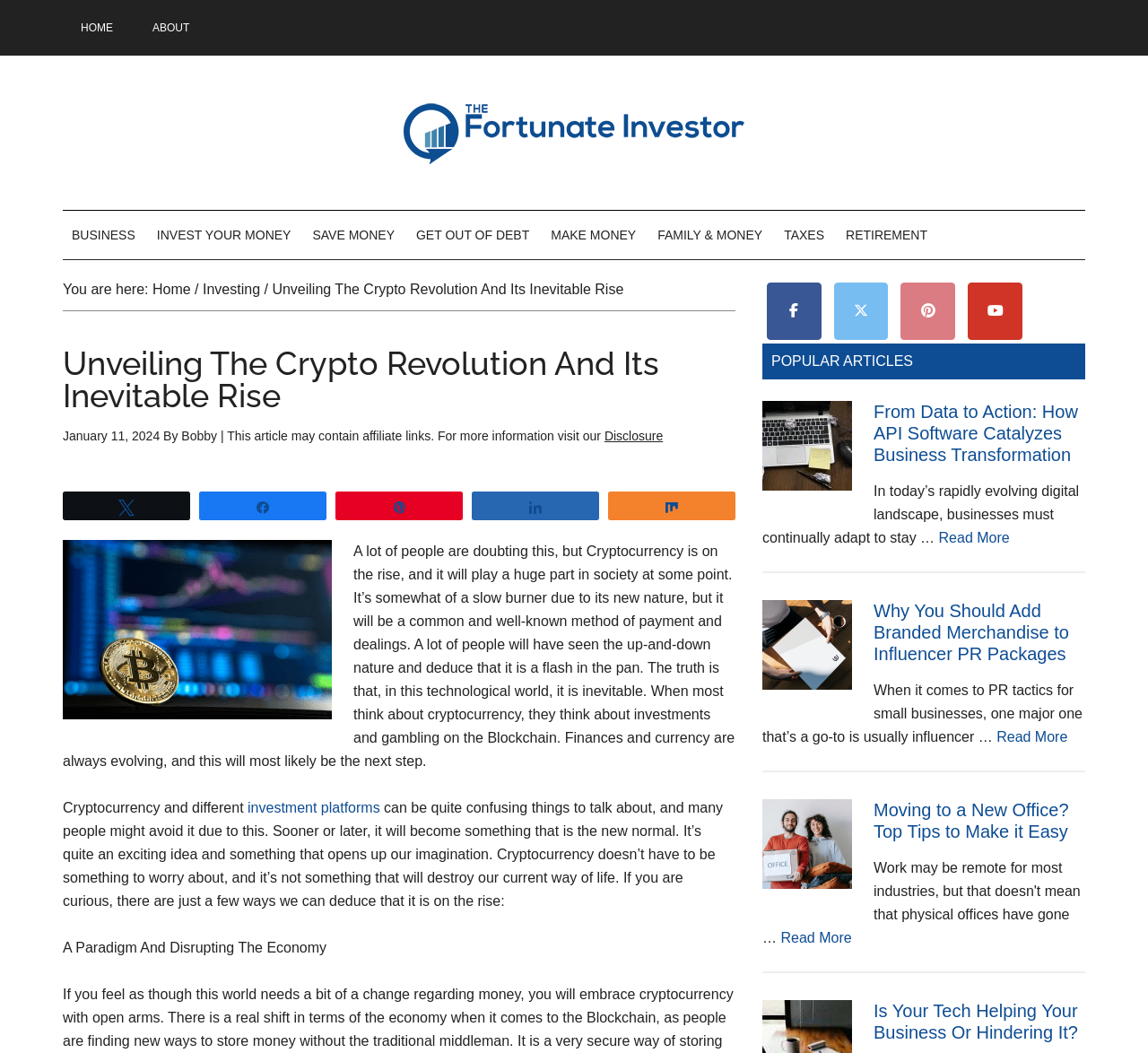Provide the bounding box coordinates of the HTML element this sentence describes: "HOME". The bounding box coordinates consist of four float numbers between 0 and 1, i.e., [left, top, right, bottom].

[0.055, 0.0, 0.114, 0.053]